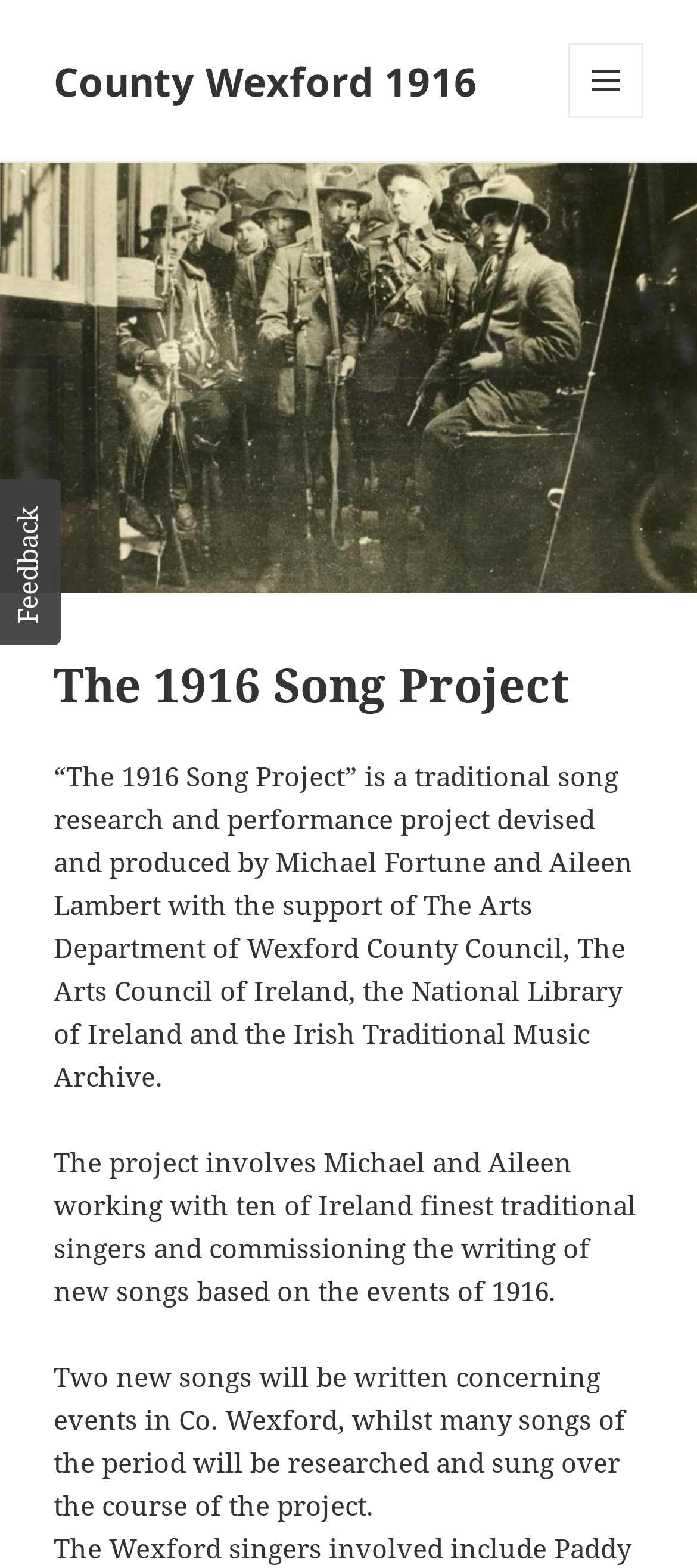Bounding box coordinates are to be given in the format (top-left x, top-left y, bottom-right x, bottom-right y). All values must be floating point numbers between 0 and 1. Provide the bounding box coordinate for the UI element described as: County Wexford 1916

[0.077, 0.034, 0.685, 0.068]